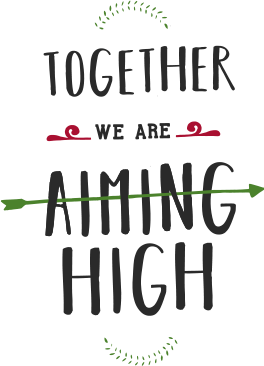What font style is used for 'TOGETHER' and 'WE ARE'?
Utilize the information in the image to give a detailed answer to the question.

The caption describes the arrangement of the words, stating that 'TOGETHER' and 'WE ARE' are in a bold font at the top, while 'AIMING HIGH' is emphasized in a larger, more prominent style below. This information allows us to conclude that the font style used for 'TOGETHER' and 'WE ARE' is bold.